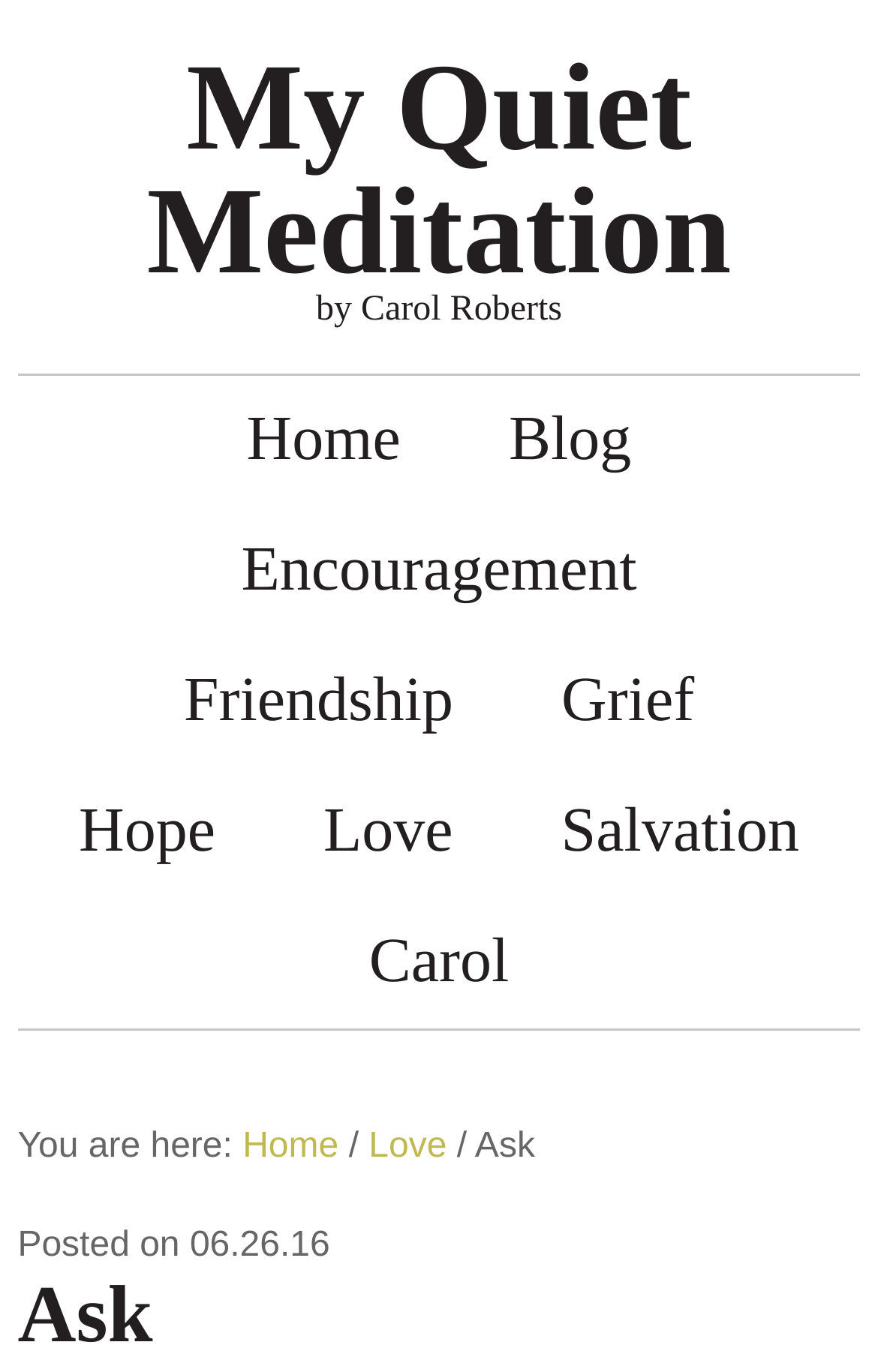Determine the bounding box coordinates for the element that should be clicked to follow this instruction: "go to home page". The coordinates should be given as four float numbers between 0 and 1, in the format [left, top, right, bottom].

[0.219, 0.274, 0.518, 0.369]